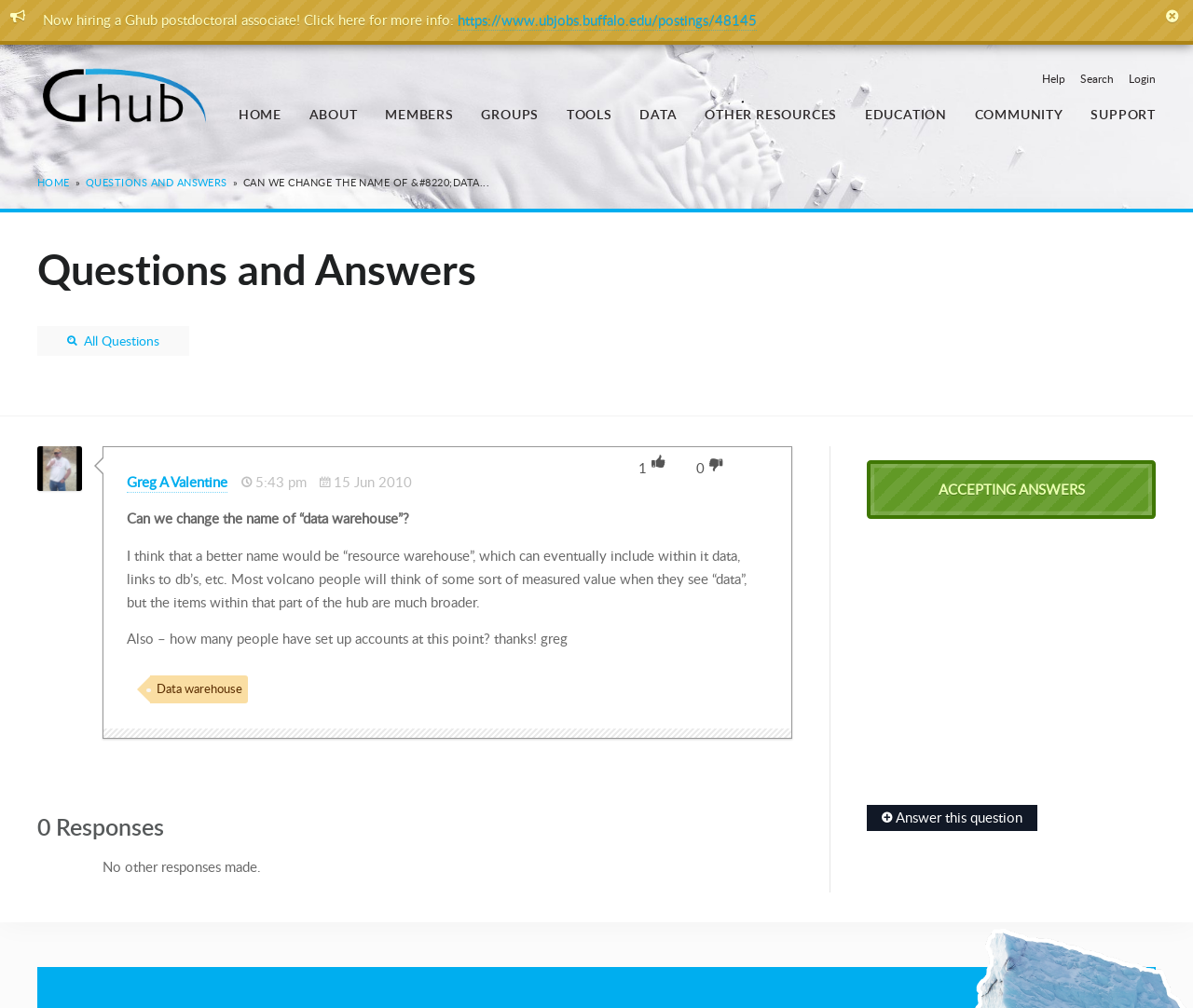Locate the bounding box coordinates of the item that should be clicked to fulfill the instruction: "Answer this question".

[0.727, 0.799, 0.87, 0.825]